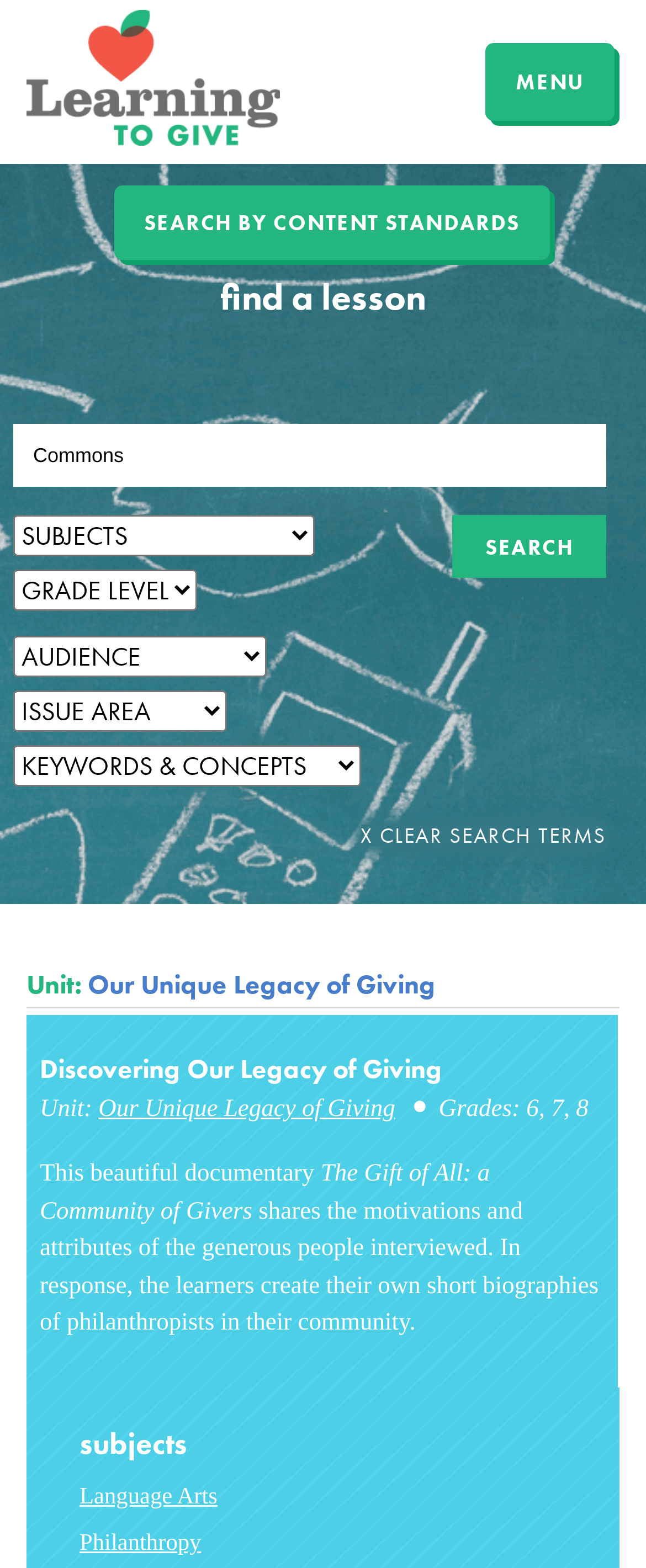Using the provided element description, identify the bounding box coordinates as (top-left x, top-left y, bottom-right x, bottom-right y). Ensure all values are between 0 and 1. Description: MENU

[0.752, 0.027, 0.95, 0.078]